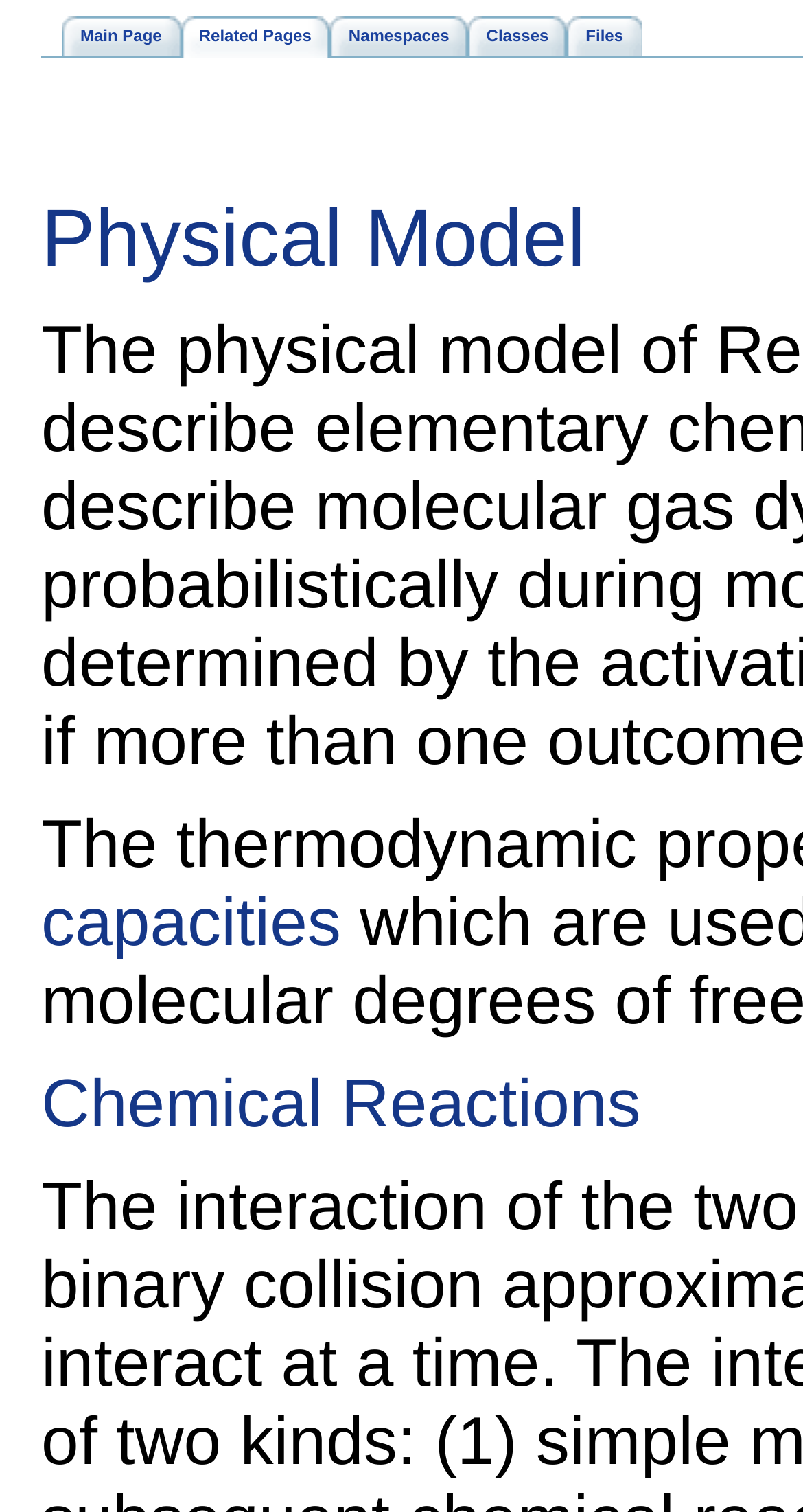Identify the bounding box coordinates for the UI element that matches this description: "Physical Model".

[0.051, 0.128, 0.729, 0.188]